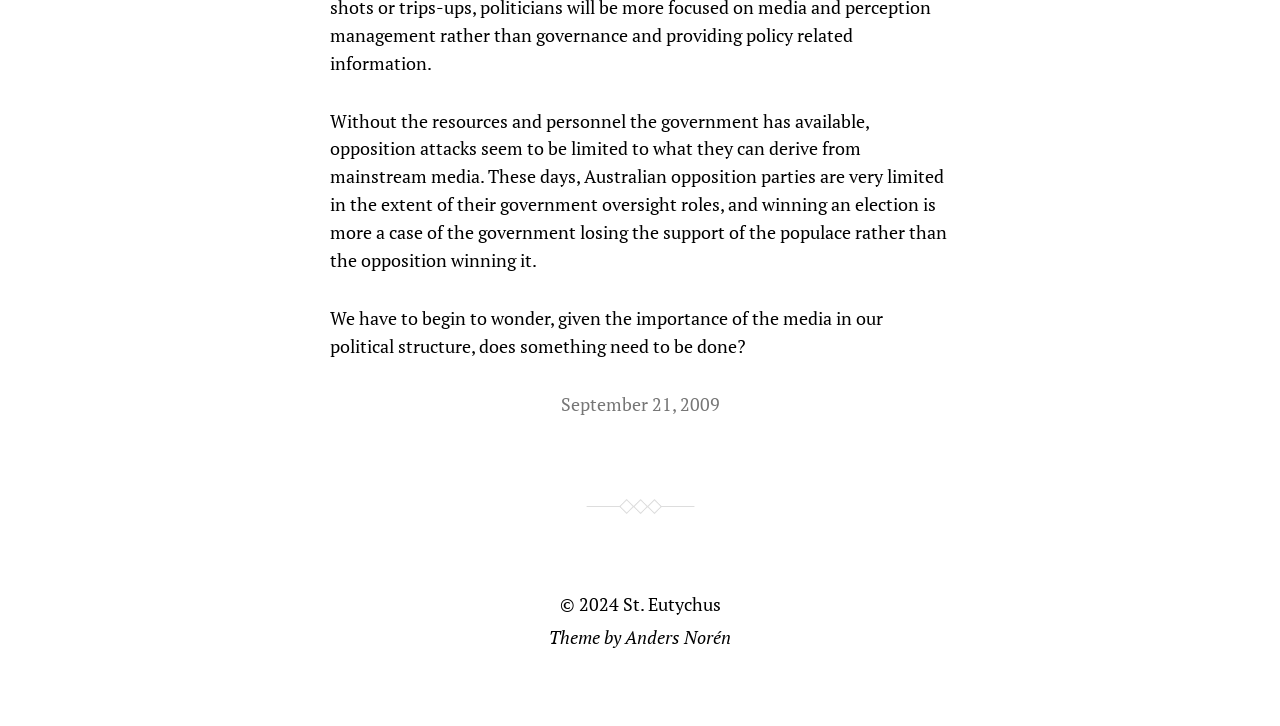What is the main topic discussed in the article?
Please provide a full and detailed response to the question.

The main topic discussed in the article is the importance of media in politics, as evident from the StaticText elements which mention the role of media in opposition attacks and government oversight.